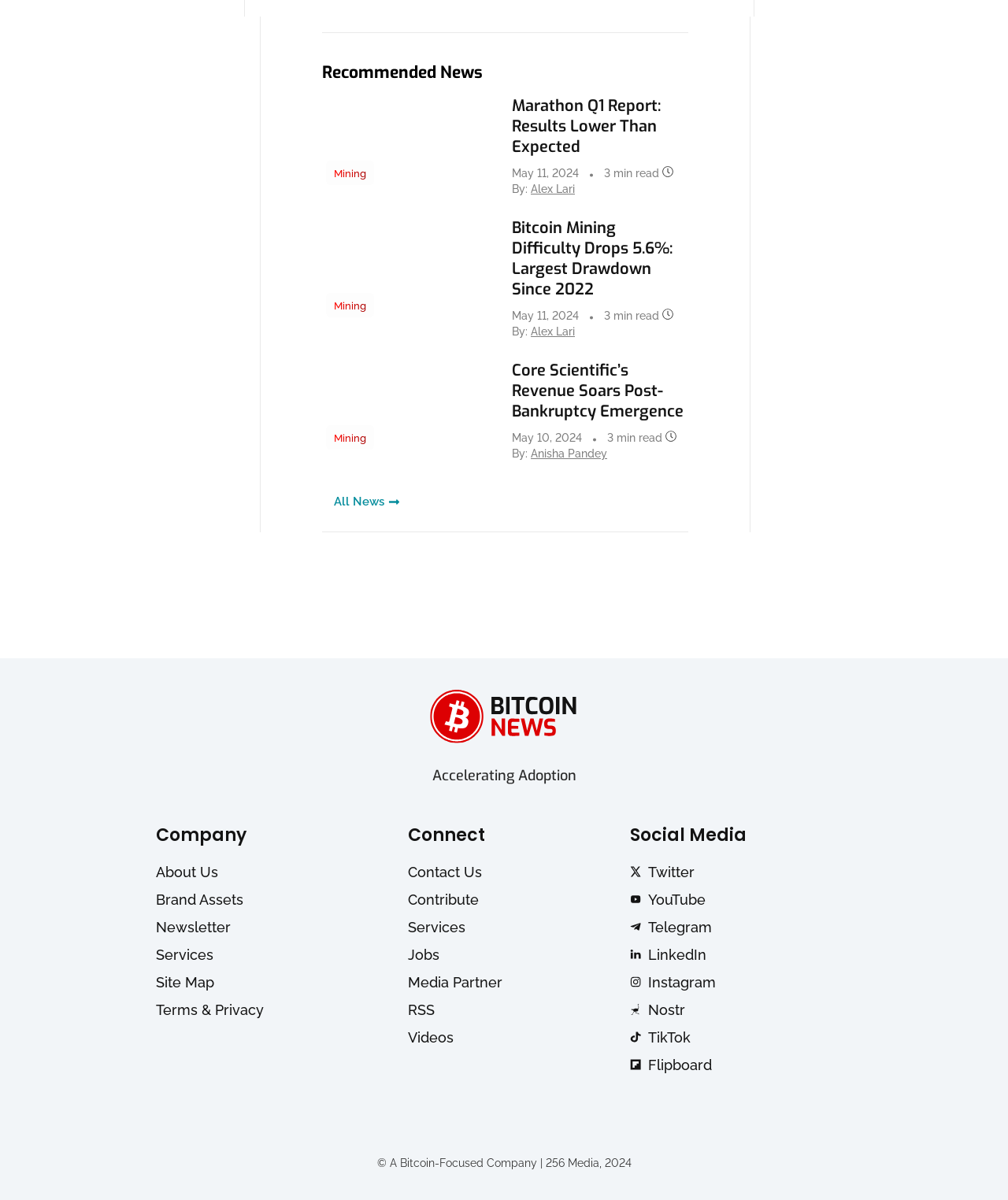Specify the bounding box coordinates of the element's region that should be clicked to achieve the following instruction: "Read 'Marathon Q1 Report: Results Lower Than Expected'". The bounding box coordinates consist of four float numbers between 0 and 1, in the format [left, top, right, bottom].

[0.508, 0.08, 0.683, 0.131]